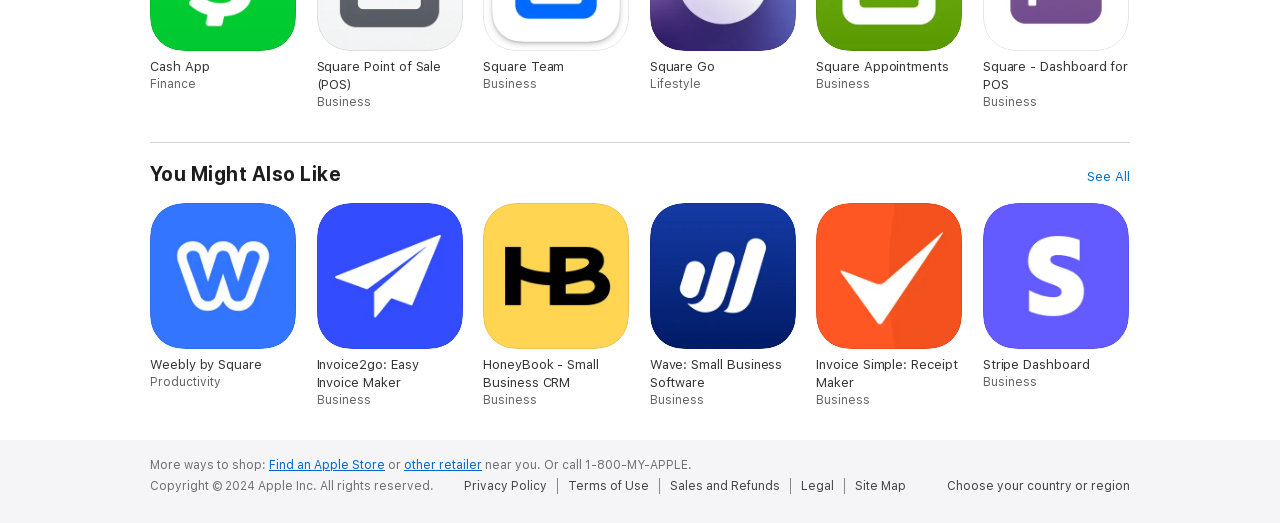Identify the bounding box coordinates of the clickable region required to complete the instruction: "Click on 'See All'". The coordinates should be given as four float numbers within the range of 0 and 1, i.e., [left, top, right, bottom].

[0.85, 0.321, 0.883, 0.355]